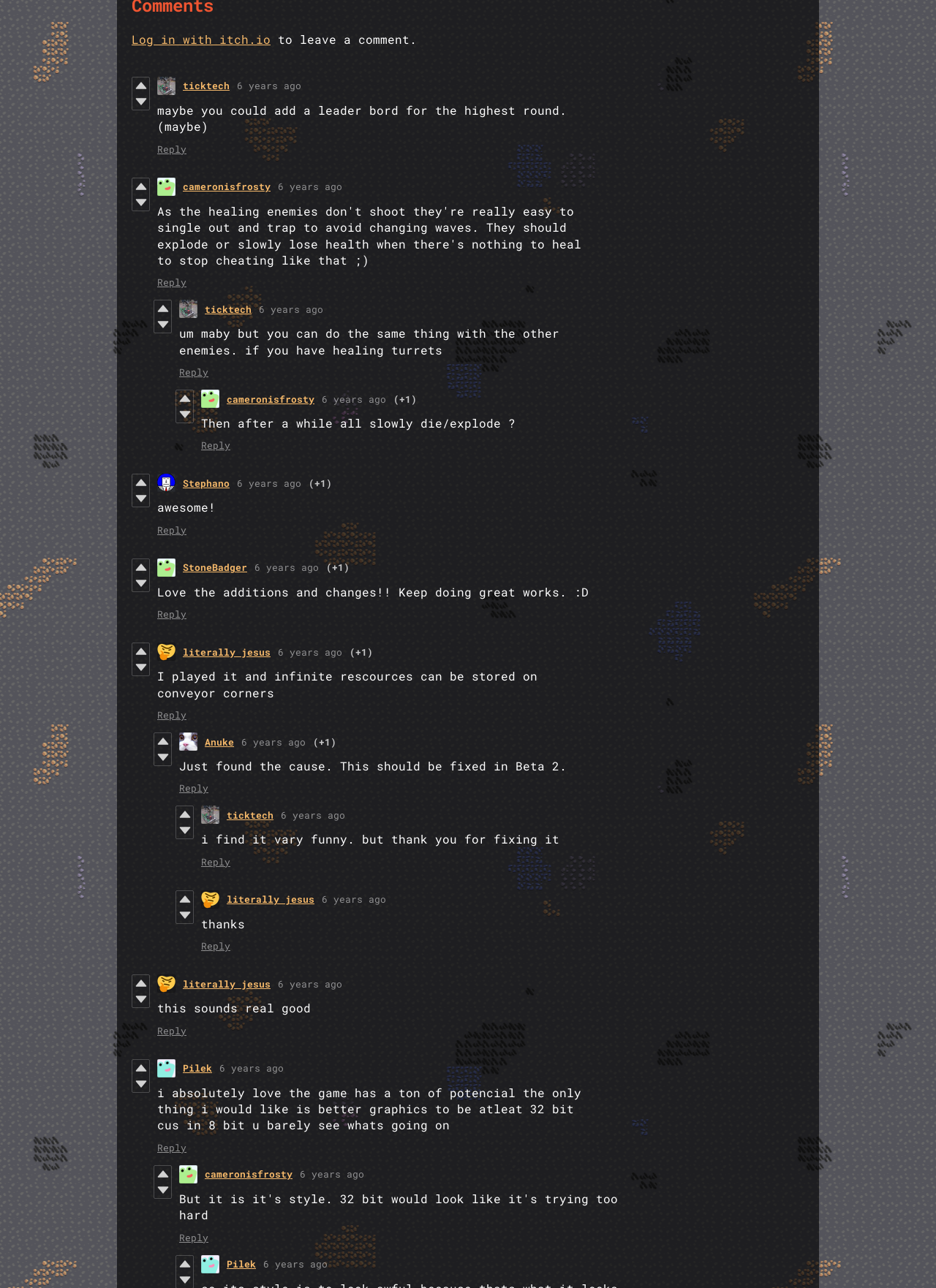Please specify the bounding box coordinates for the clickable region that will help you carry out the instruction: "Log in with itch.io".

[0.141, 0.024, 0.289, 0.036]